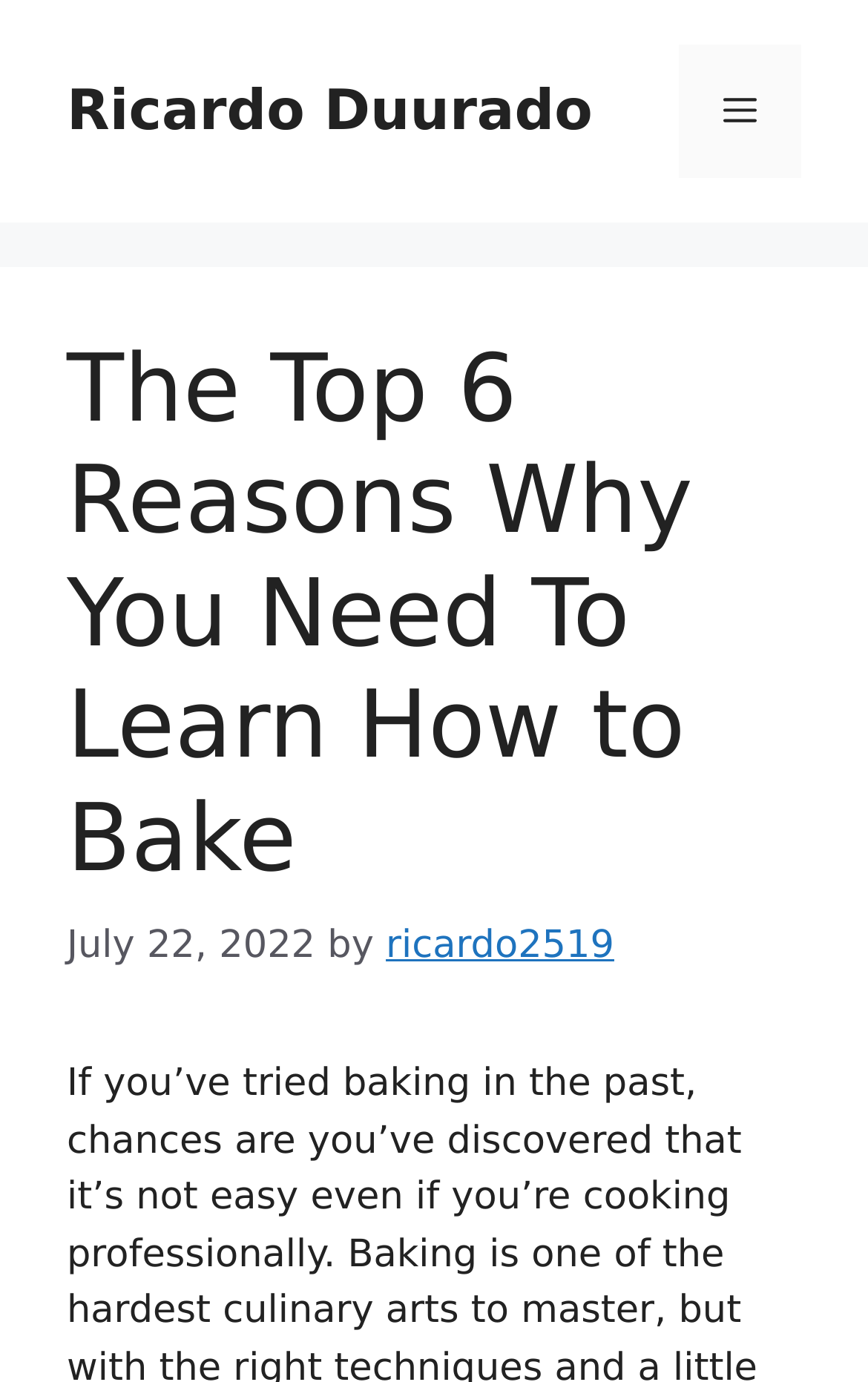Determine the webpage's heading and output its text content.

The Top 6 Reasons Why You Need To Learn How to Bake